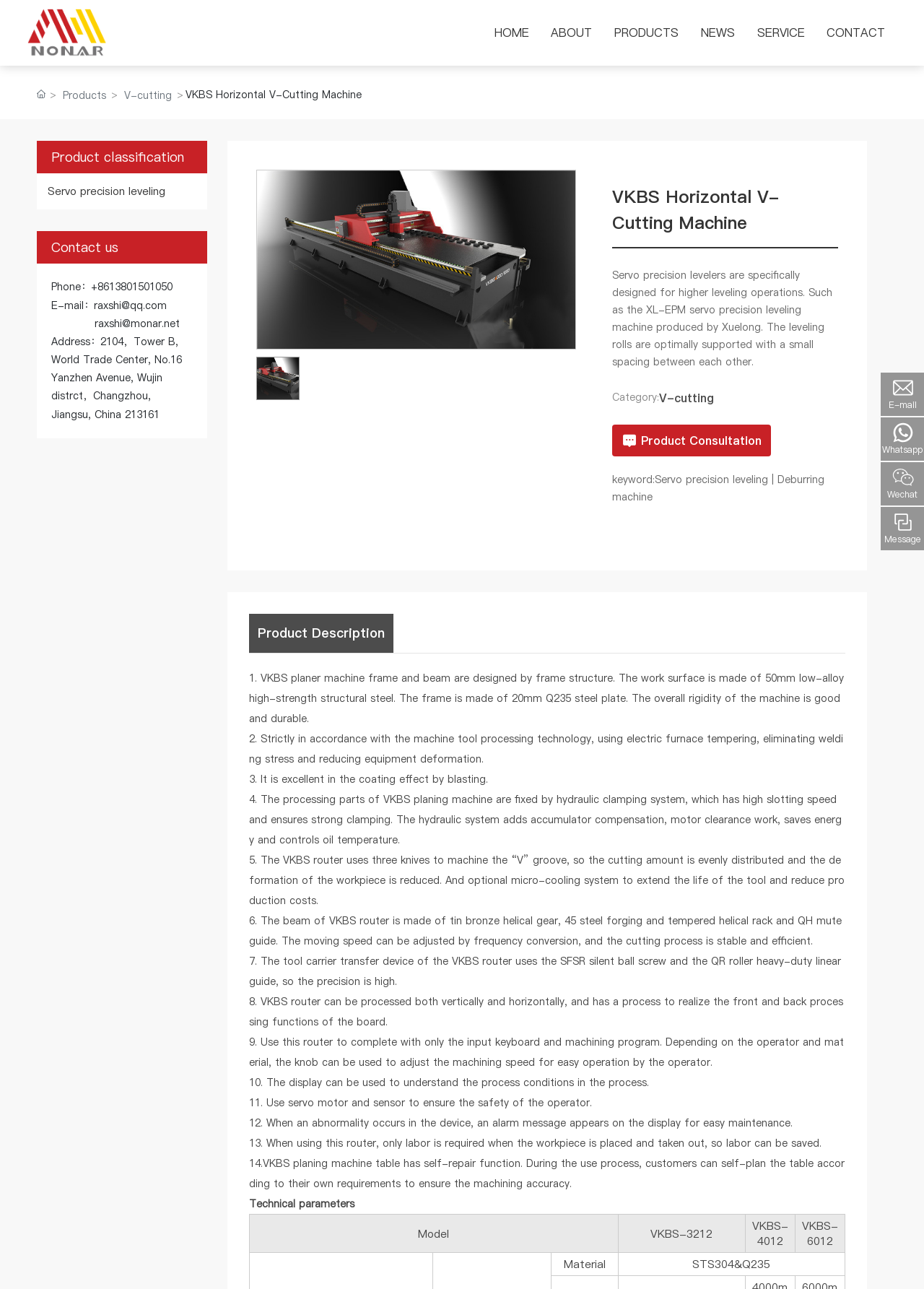What is the material of the work surface?
Refer to the image and give a detailed response to the question.

According to the product description, the work surface is made of 50mm low-alloy high-strength structural steel, which is mentioned in the first point of the product features.